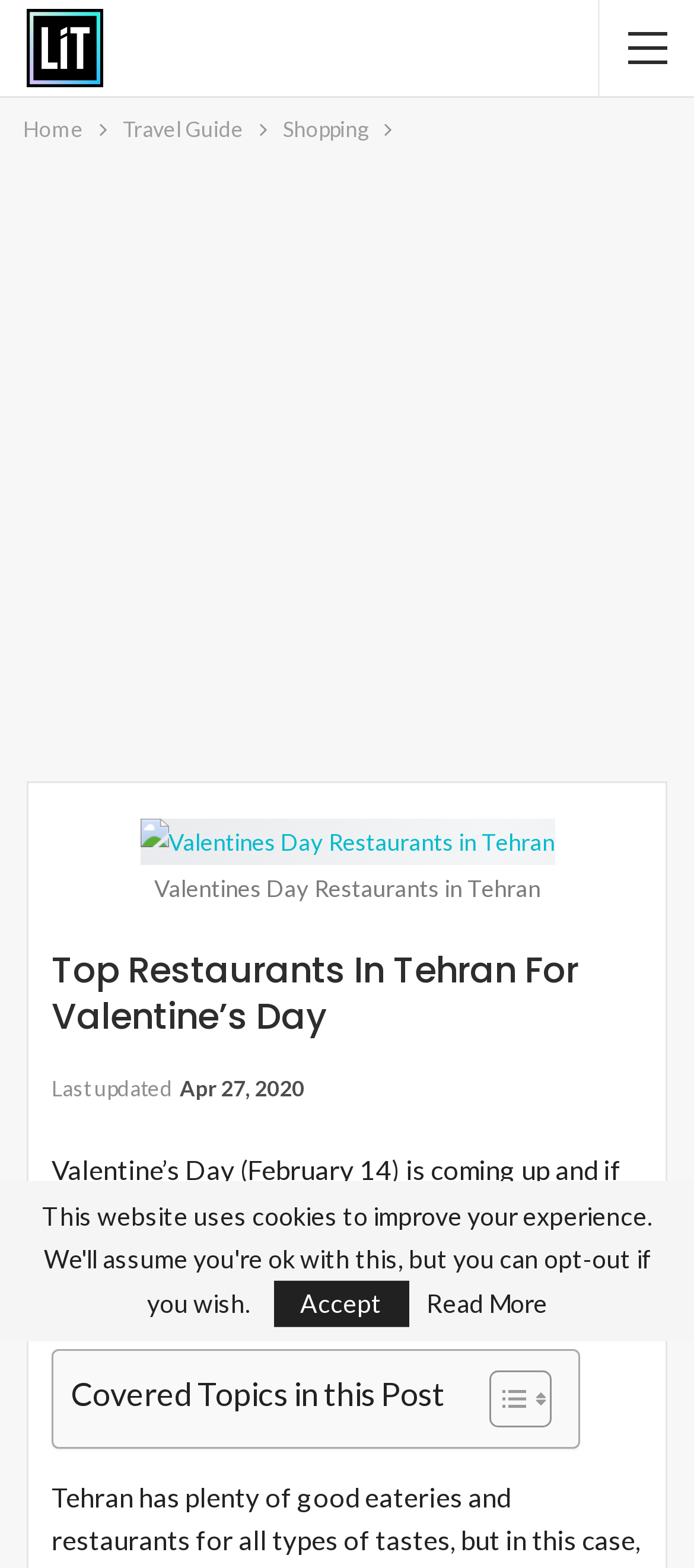Identify the bounding box coordinates of the element that should be clicked to fulfill this task: "Toggle the table of content". The coordinates should be provided as four float numbers between 0 and 1, i.e., [left, top, right, bottom].

[0.667, 0.873, 0.782, 0.911]